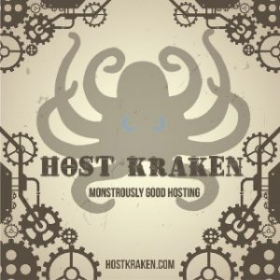Illustrate the image with a detailed caption.

The image features a stylized octopus, representing "Host Kraken," which is adorned with mechanical gears in the background. The octopus, a symbol of versatility and strength, has blue accents that enhance its whimsical nature. Below the octopus, the name "HOST KRAKEN" is prominently displayed in bold lettering, conveying a sense of robust reliability. Beneath this, the tagline "MONSTROUSLY GOOD HOSTING" emphasizes the company's commitment to exceptional web hosting services. The bottom of the image includes the website URL "HOSTKRAKEN.COM," inviting viewers to explore further. Overall, the design cleverly combines elements of fantasy and technology, reflecting the creative branding of the hosting service.